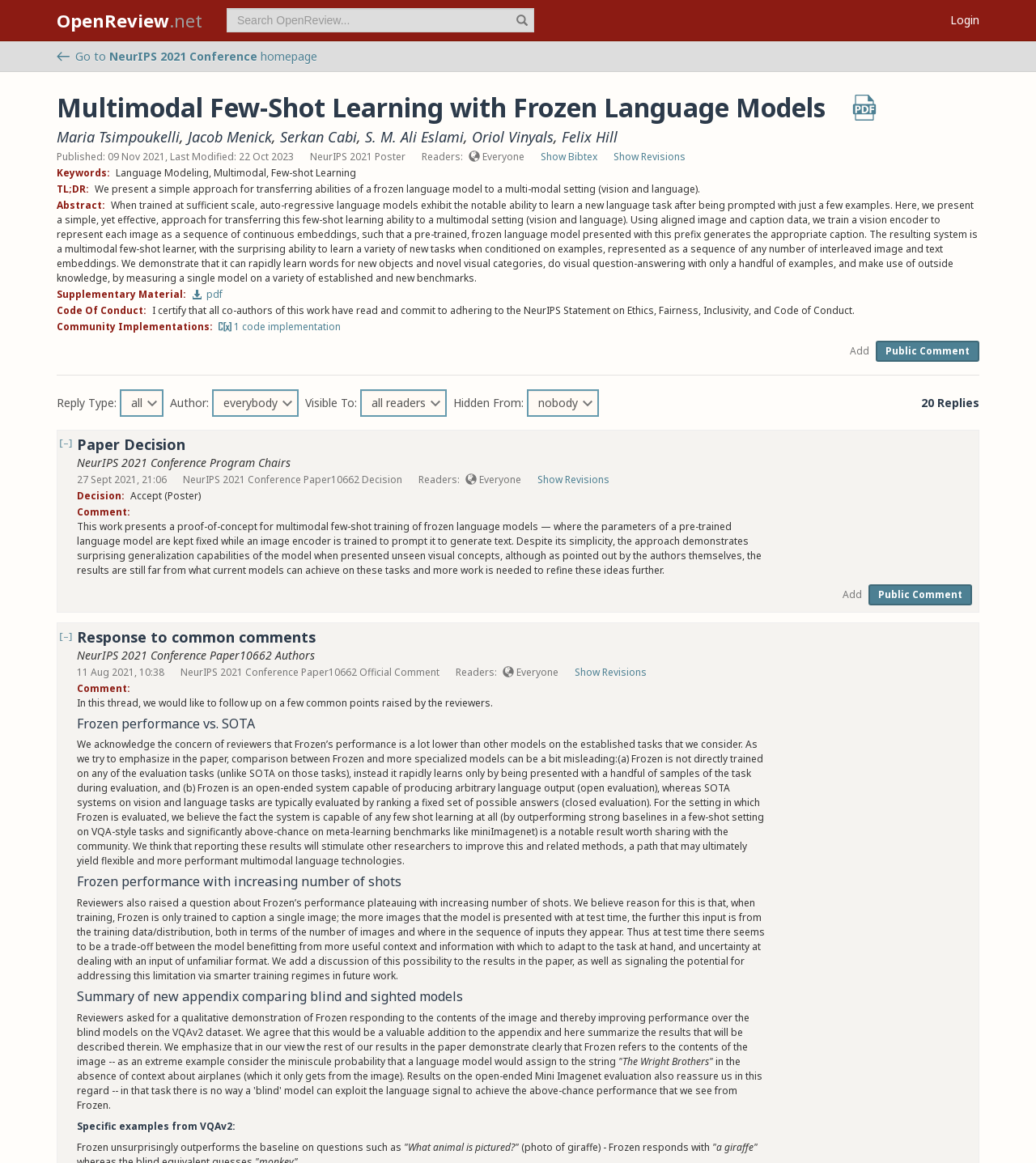Please respond to the question with a concise word or phrase:
How many replies are there to this paper?

20